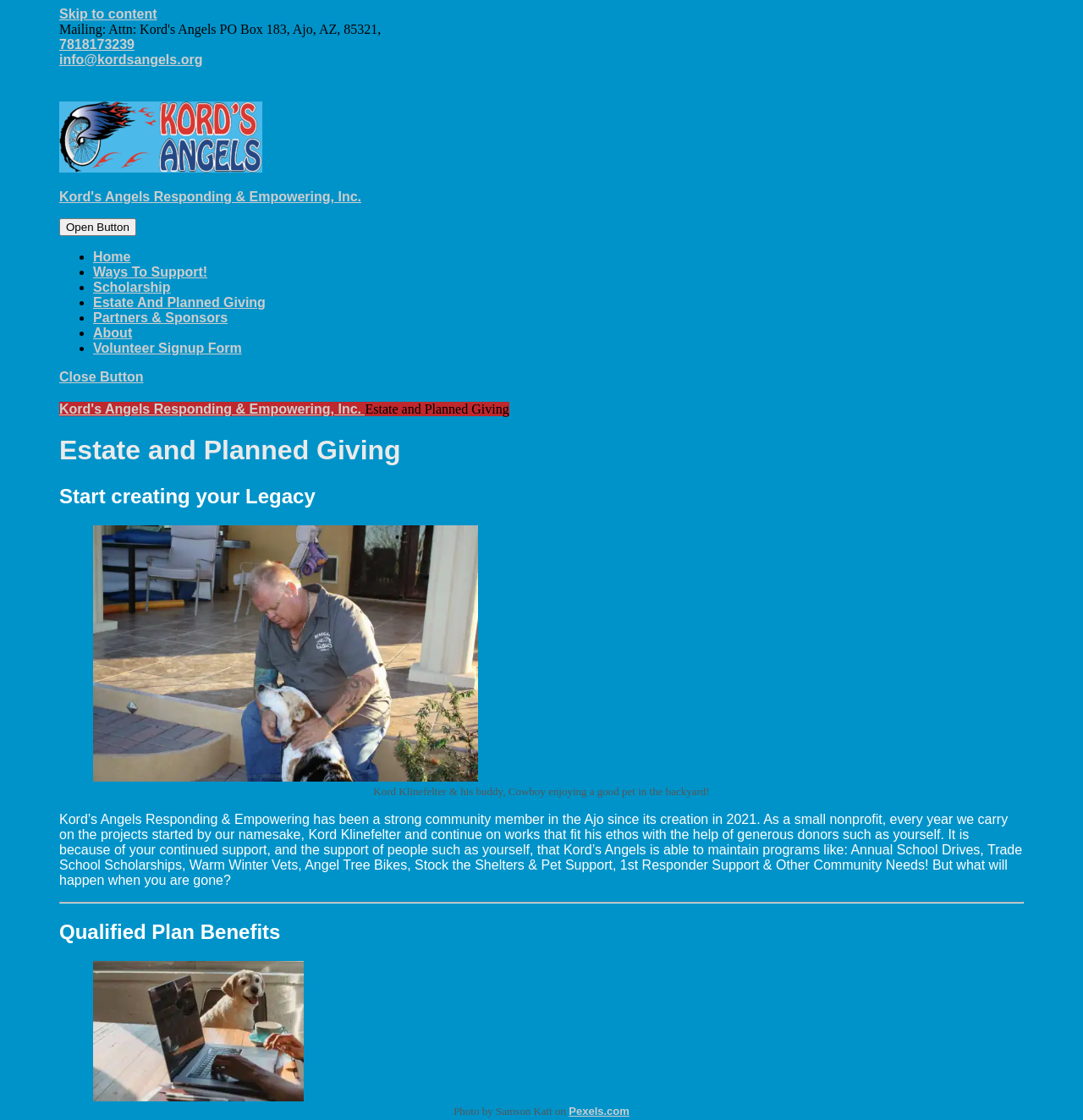Using the element description provided, determine the bounding box coordinates in the format (top-left x, top-left y, bottom-right x, bottom-right y). Ensure that all values are floating point numbers between 0 and 1. Element description: Estate and Planned Giving

[0.086, 0.264, 0.245, 0.276]